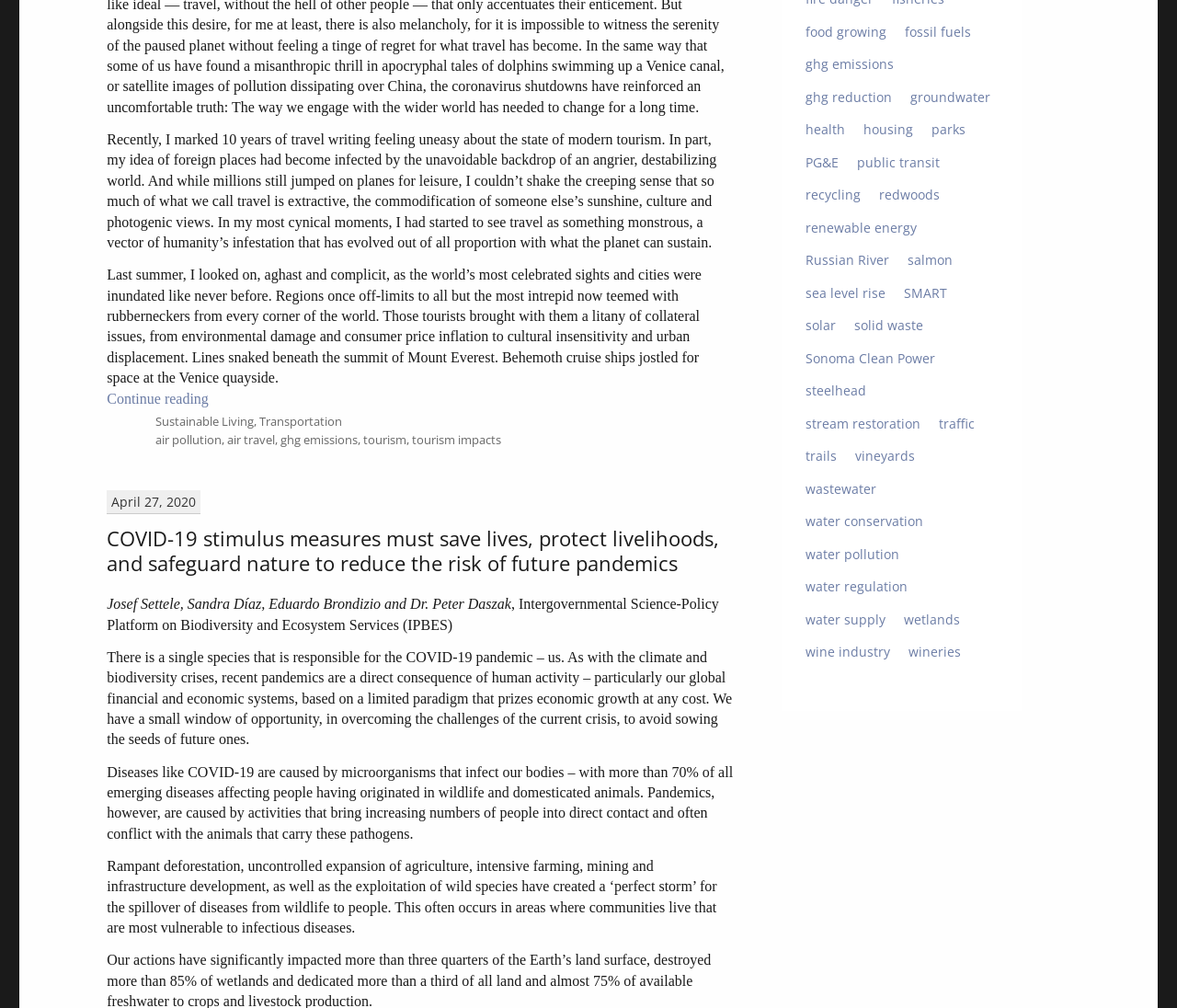What is the category of the article?
Kindly answer the question with as much detail as you can.

The article is categorized under 'Sustainable Living', which is one of the categories listed in the footer of the webpage. This category is relevant to the article's content, which discusses the environmental and social impacts of tourism.